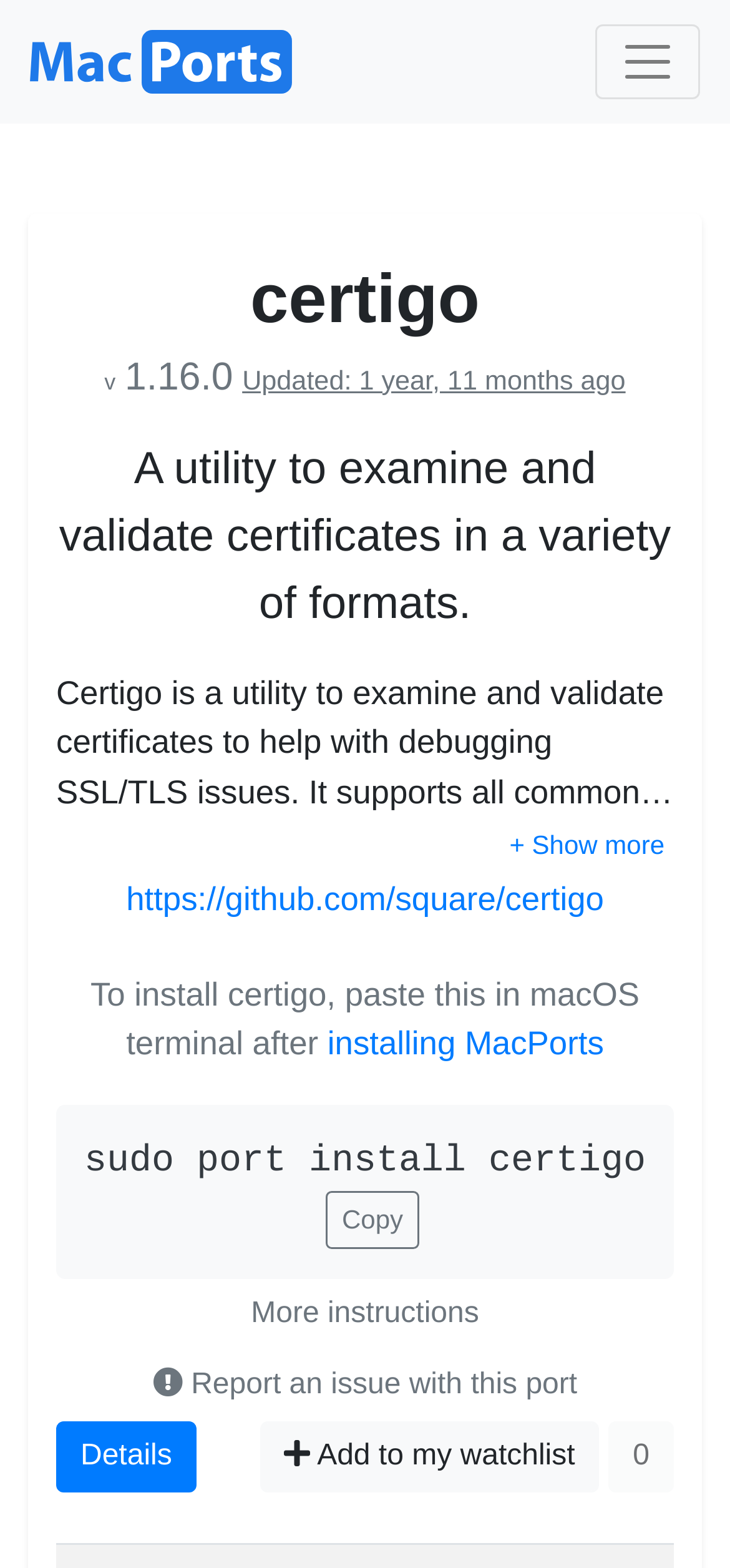Create an elaborate caption for the webpage.

The webpage is about installing certigo on macOS using MacPorts. At the top left, there is a link and an image. On the top right, there is a button to toggle navigation. Below the navigation button, there is a heading that reads "certigo" in a prominent position. 

To the right of the heading, there is a static text "1.16.0" indicating the version number. Below the version number, there is a text that says "Updated: 1 year, 11 months ago", indicating when the certigo was last updated. 

Further down, there is a brief description of certigo, which is a utility to examine and validate certificates in a variety of formats. Below the description, there is a longer text that explains the functionality of certigo in more detail. 

There is a button to show more information about certigo. Below the button, there is a link to the GitHub page of certigo. The installation instructions are provided, which involve pasting a command in the macOS terminal after installing MacPorts. The command is displayed in a code block, and there is a button to copy the command. 

There are more buttons and links below, including one to get more instructions, report an issue with the port, and add the port to a watchlist. At the very bottom, there is a section labeled "Basic example" with a link to details and a button to add to the watchlist.